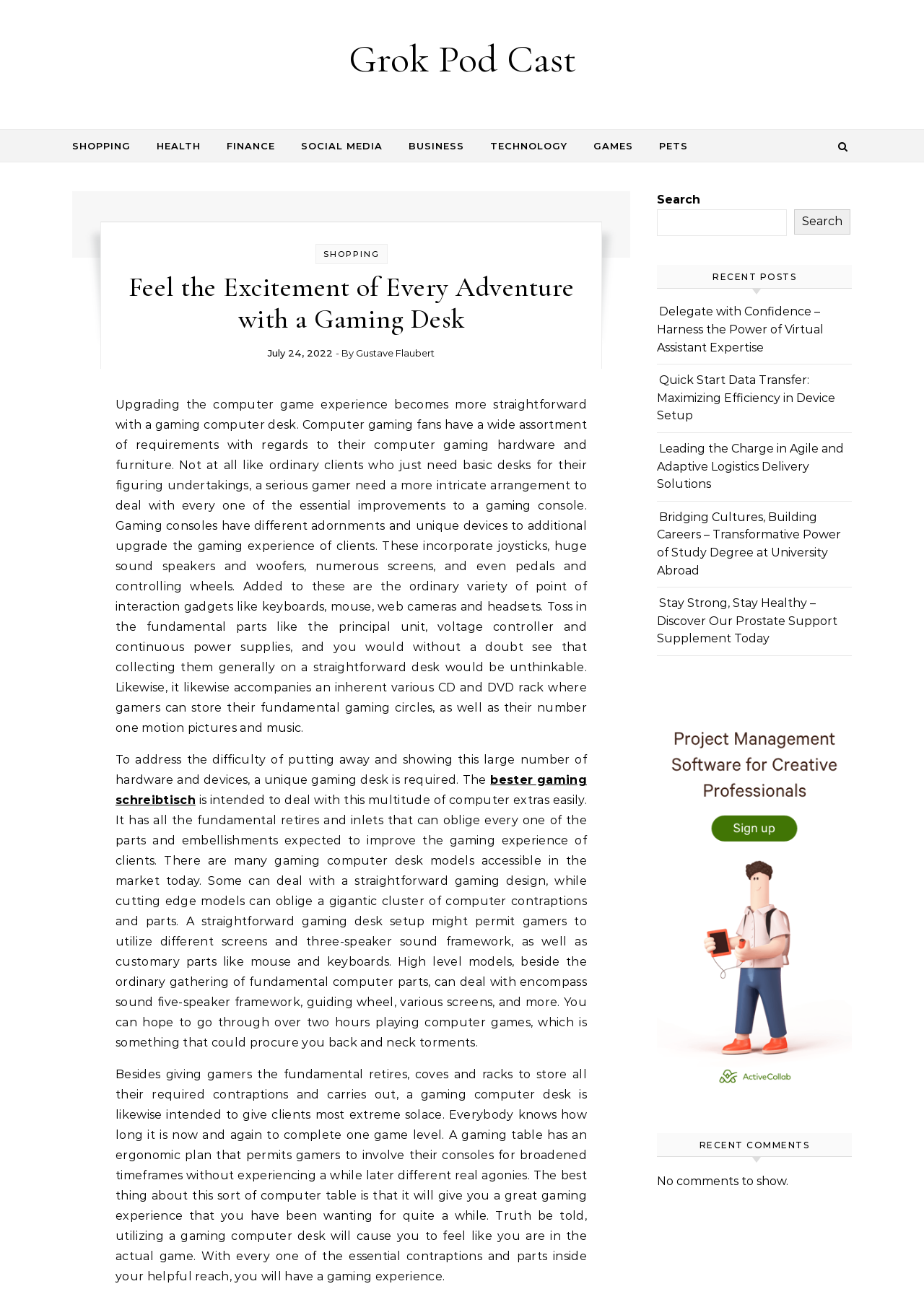Please find the bounding box coordinates of the element that you should click to achieve the following instruction: "Search for something". The coordinates should be presented as four float numbers between 0 and 1: [left, top, right, bottom].

[0.711, 0.161, 0.852, 0.181]